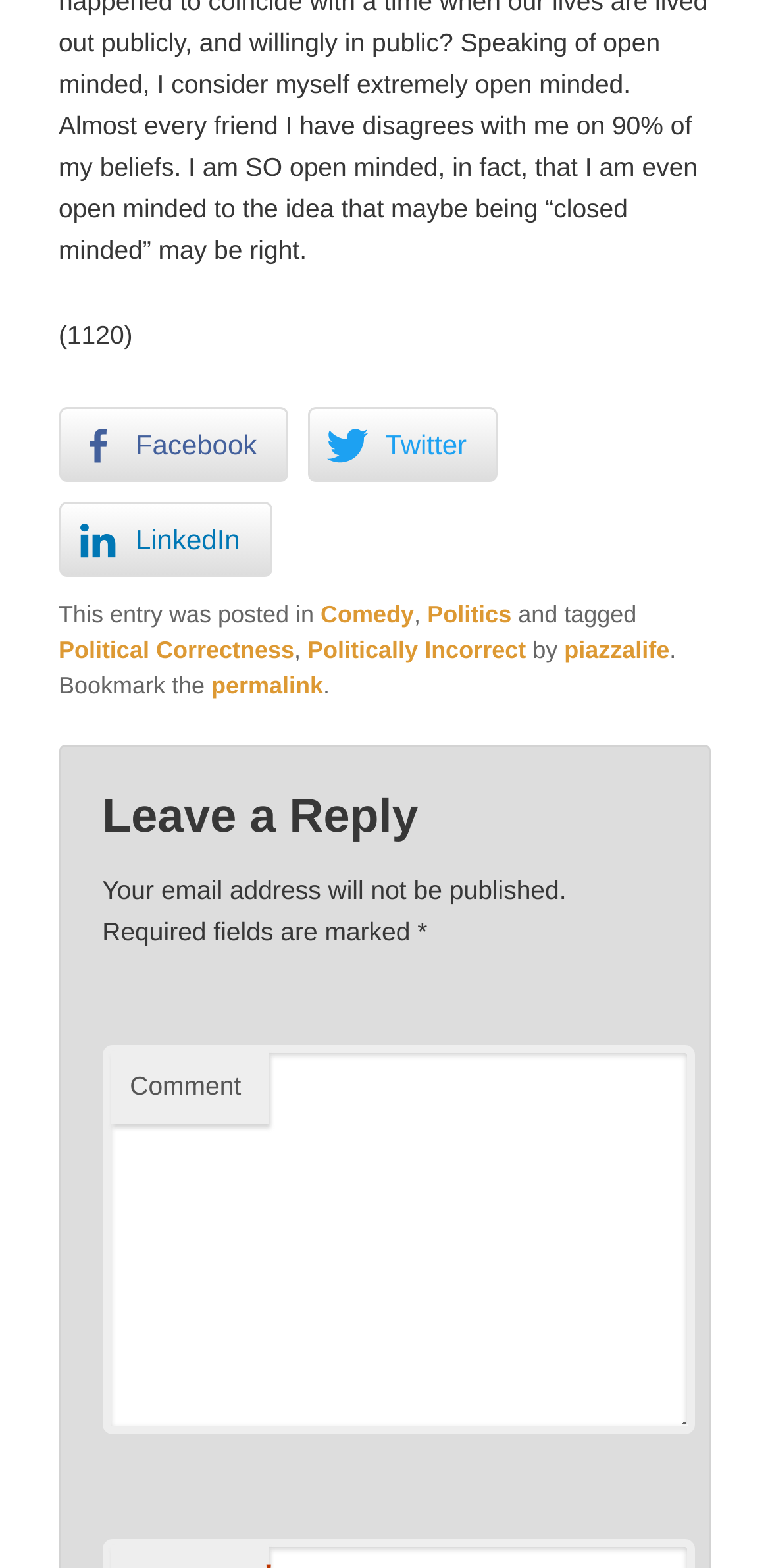Please identify the bounding box coordinates of the element's region that should be clicked to execute the following instruction: "explore NanoBets category". The bounding box coordinates must be four float numbers between 0 and 1, i.e., [left, top, right, bottom].

None